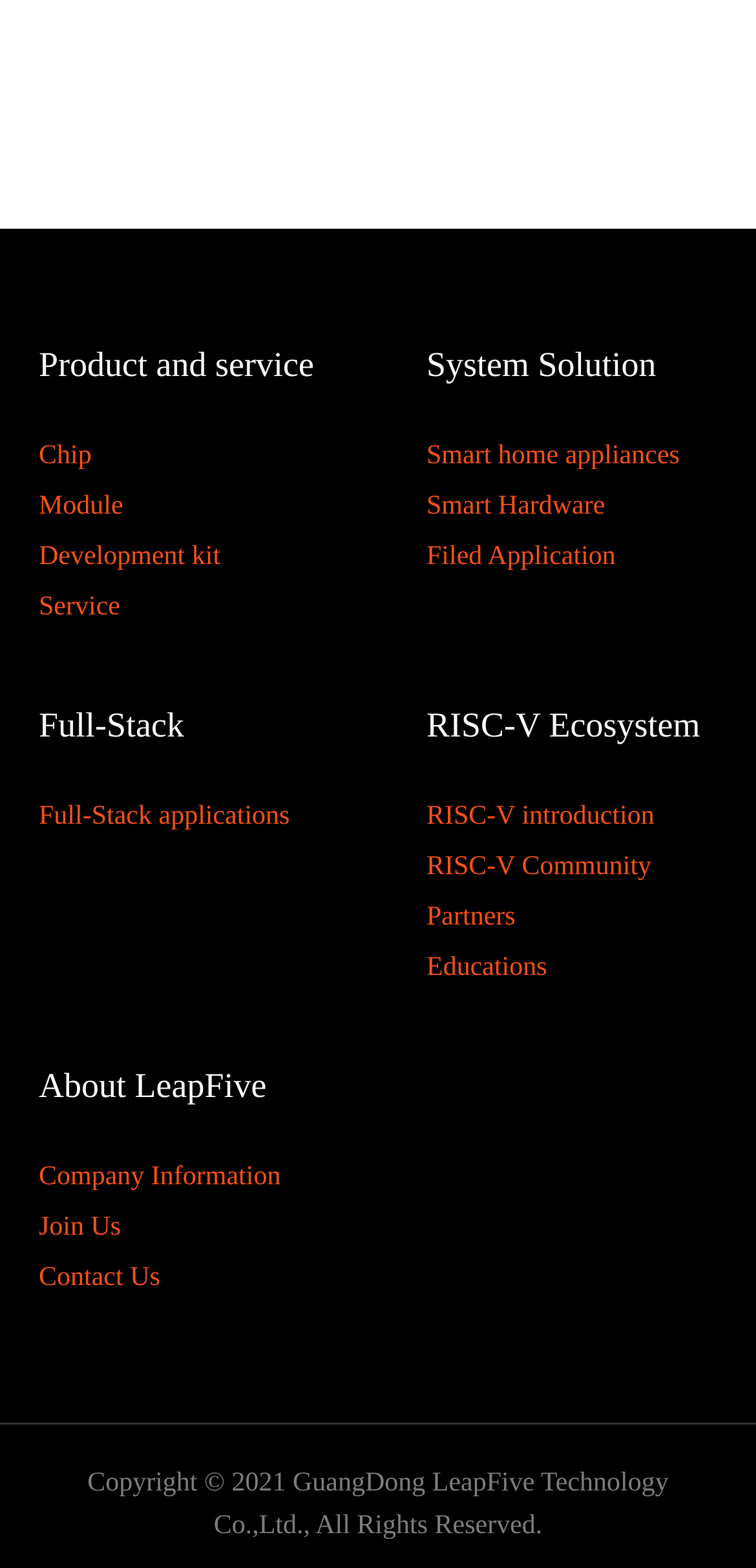From the webpage screenshot, predict the bounding box coordinates (top-left x, top-left y, bottom-right x, bottom-right y) for the UI element described here: Smart home appliances

[0.564, 0.279, 0.899, 0.304]